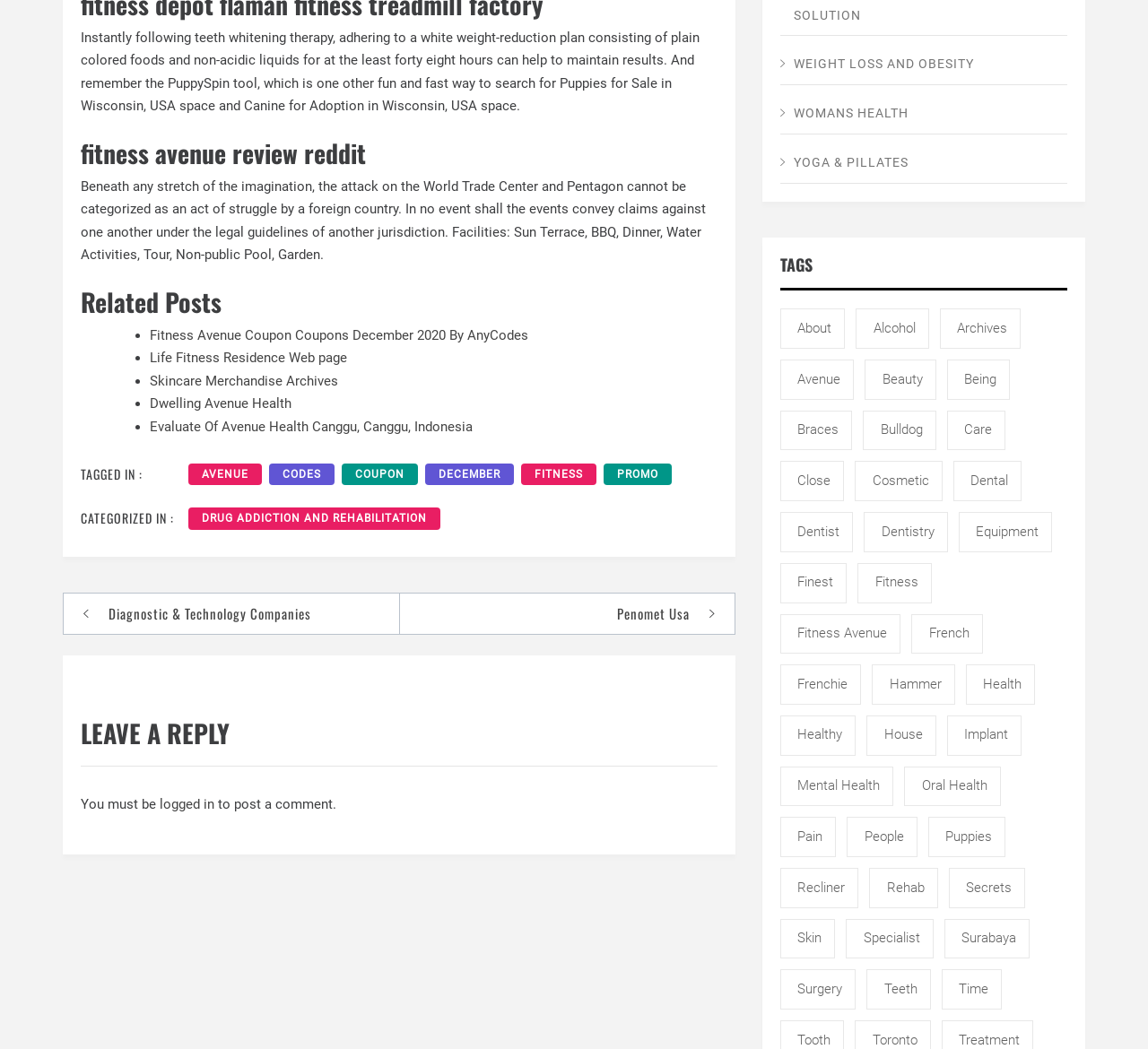Please identify the bounding box coordinates of the element that needs to be clicked to execute the following command: "Click on 'Evaluate Of Avenue Health Canggu, Canggu, Indonesia'". Provide the bounding box using four float numbers between 0 and 1, formatted as [left, top, right, bottom].

[0.13, 0.399, 0.412, 0.414]